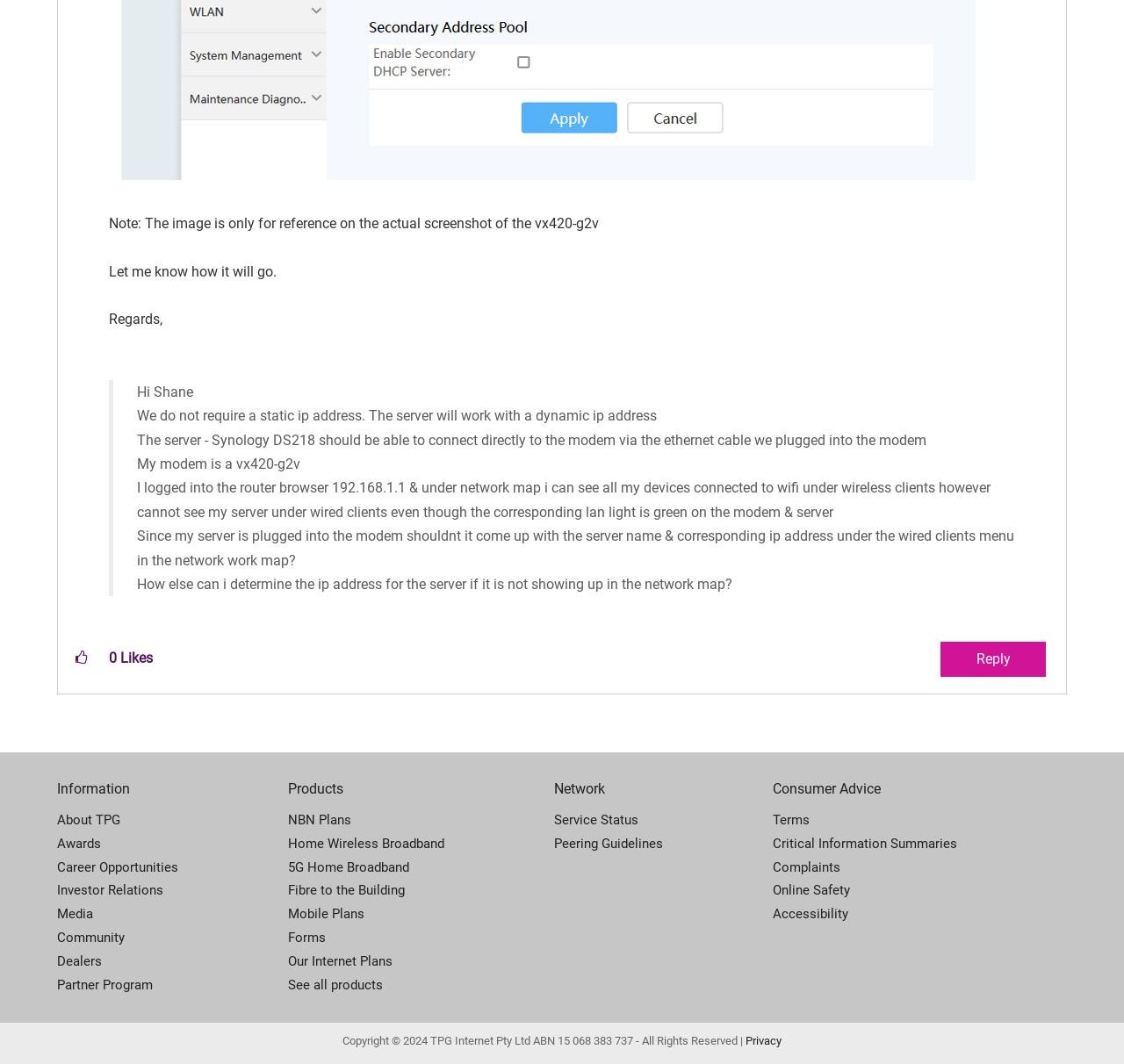Show the bounding box coordinates for the HTML element described as: "Online Safety".

[0.688, 0.826, 0.949, 0.848]